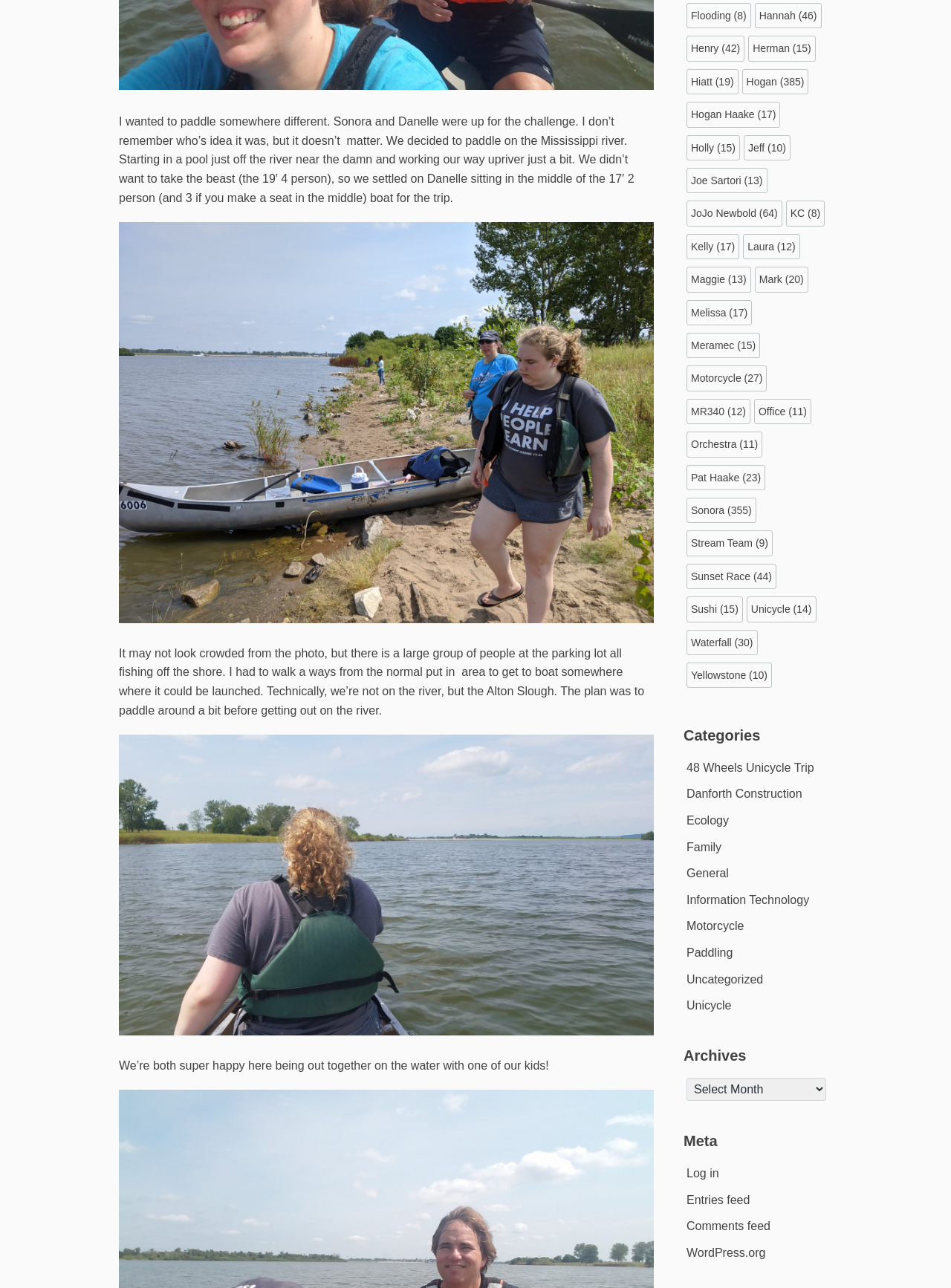From the webpage screenshot, identify the region described by Mark (20). Provide the bounding box coordinates as (top-left x, top-left y, bottom-right x, bottom-right y), with each value being a floating point number between 0 and 1.

[0.794, 0.207, 0.85, 0.227]